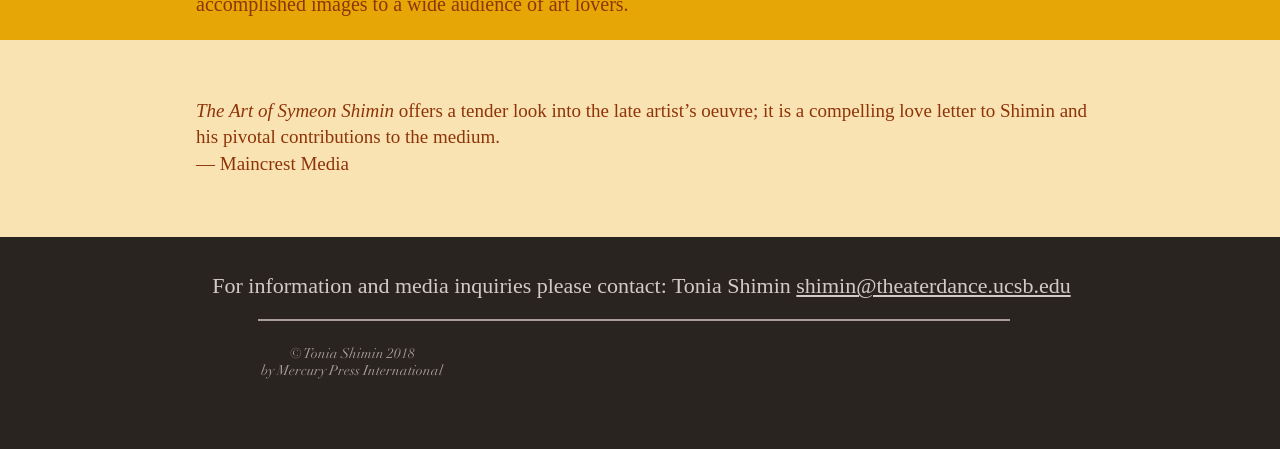Find and provide the bounding box coordinates for the UI element described with: "shimin@theaterdance.ucsb.edu".

[0.622, 0.609, 0.836, 0.665]